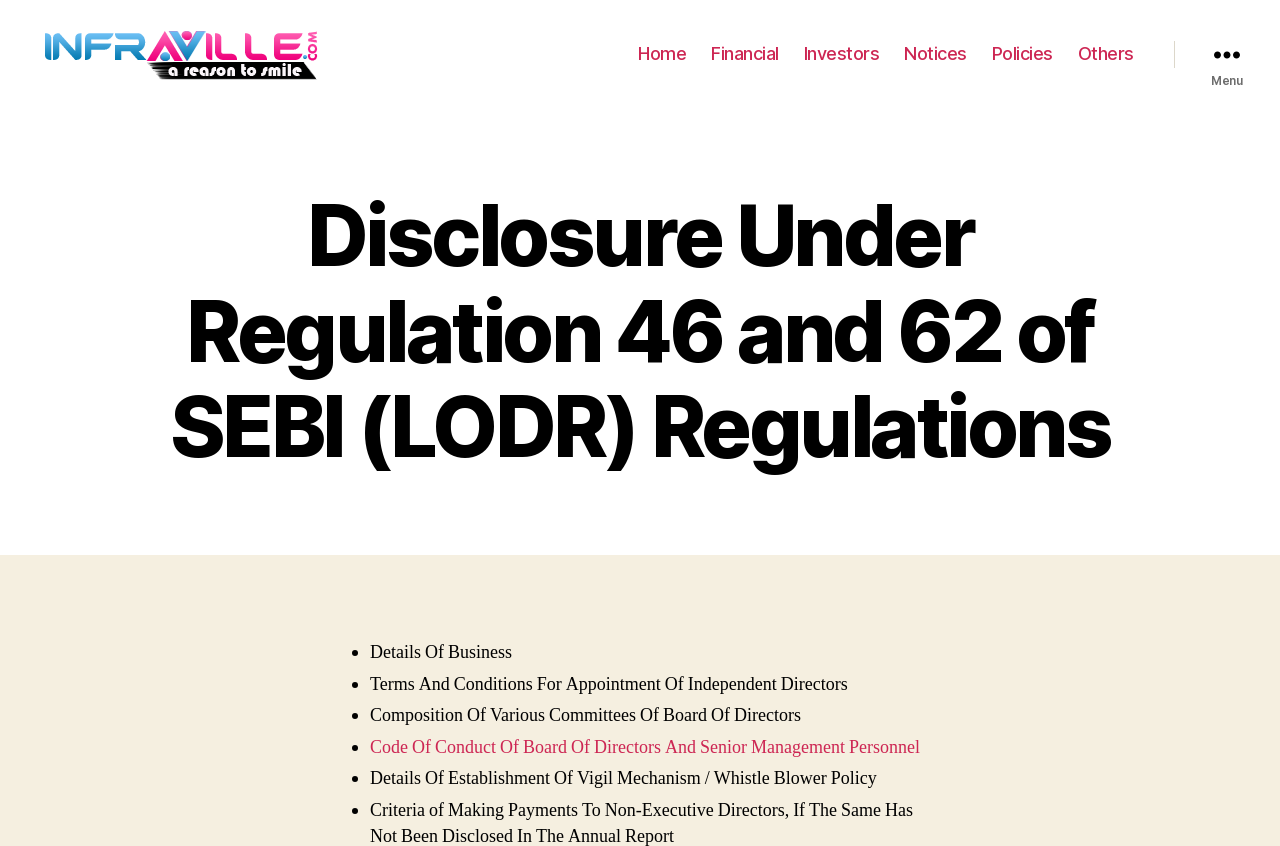Locate the bounding box coordinates of the clickable area to execute the instruction: "Click Menu". Provide the coordinates as four float numbers between 0 and 1, represented as [left, top, right, bottom].

[0.917, 0.038, 1.0, 0.09]